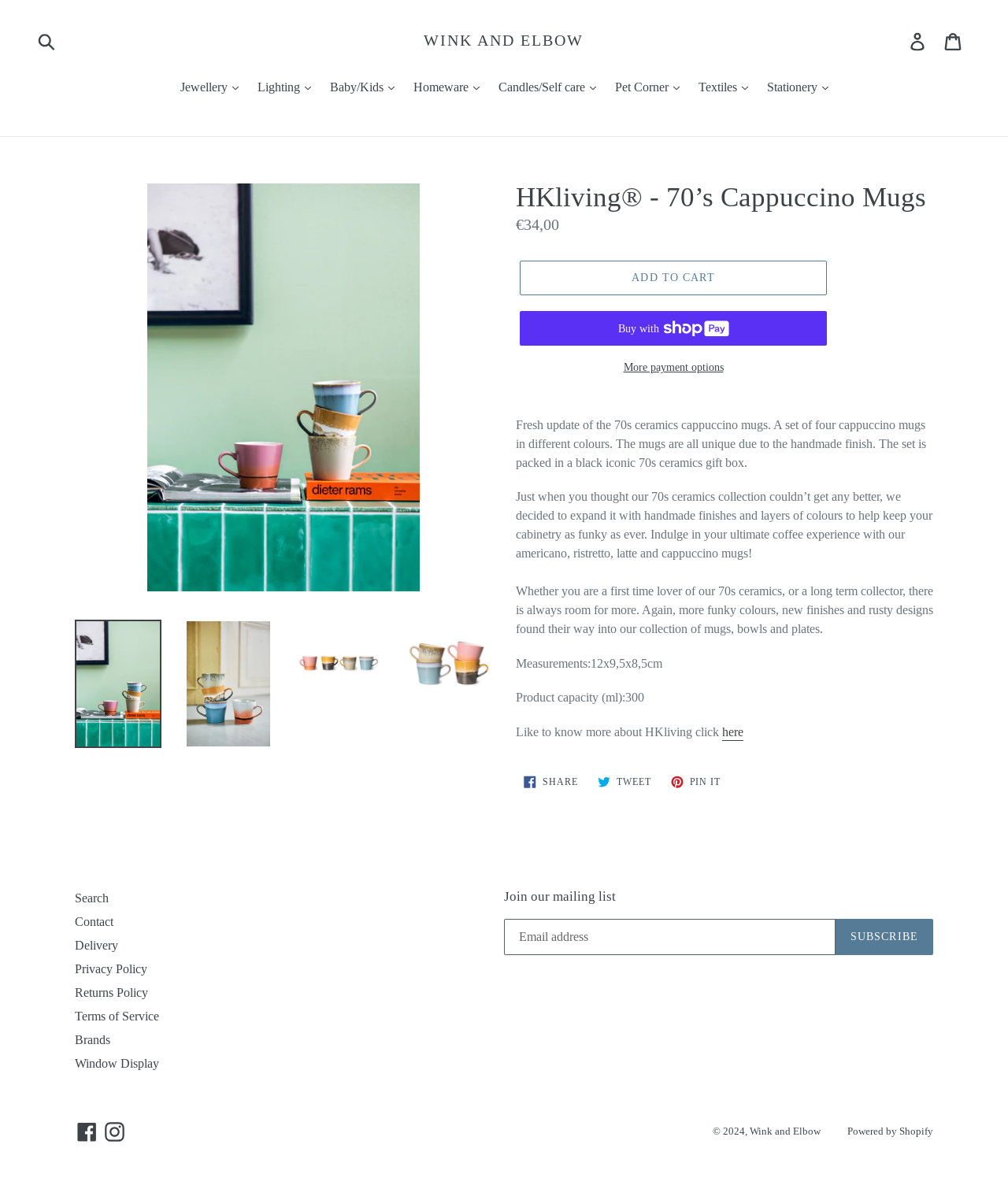Determine the bounding box coordinates for the region that must be clicked to execute the following instruction: "View product details".

[0.074, 0.523, 0.16, 0.631]